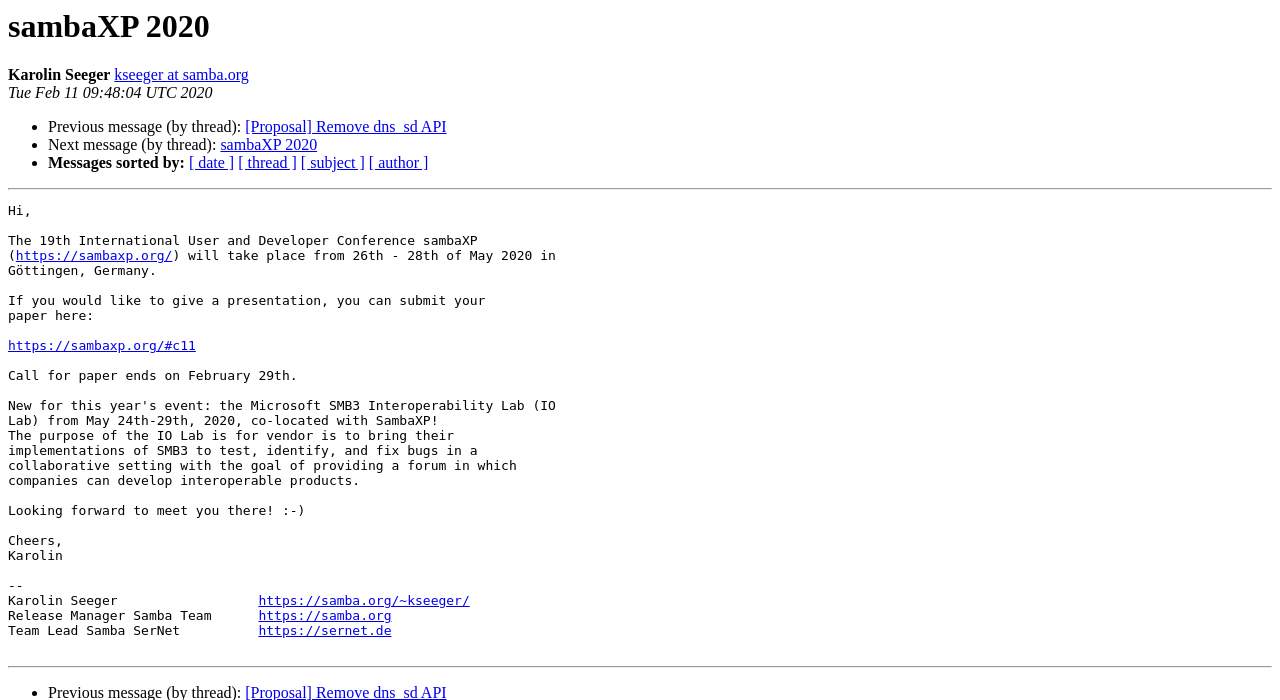Can you identify the bounding box coordinates of the clickable region needed to carry out this instruction: 'visit sambaXP 2020 website'? The coordinates should be four float numbers within the range of 0 to 1, stated as [left, top, right, bottom].

[0.172, 0.195, 0.248, 0.219]